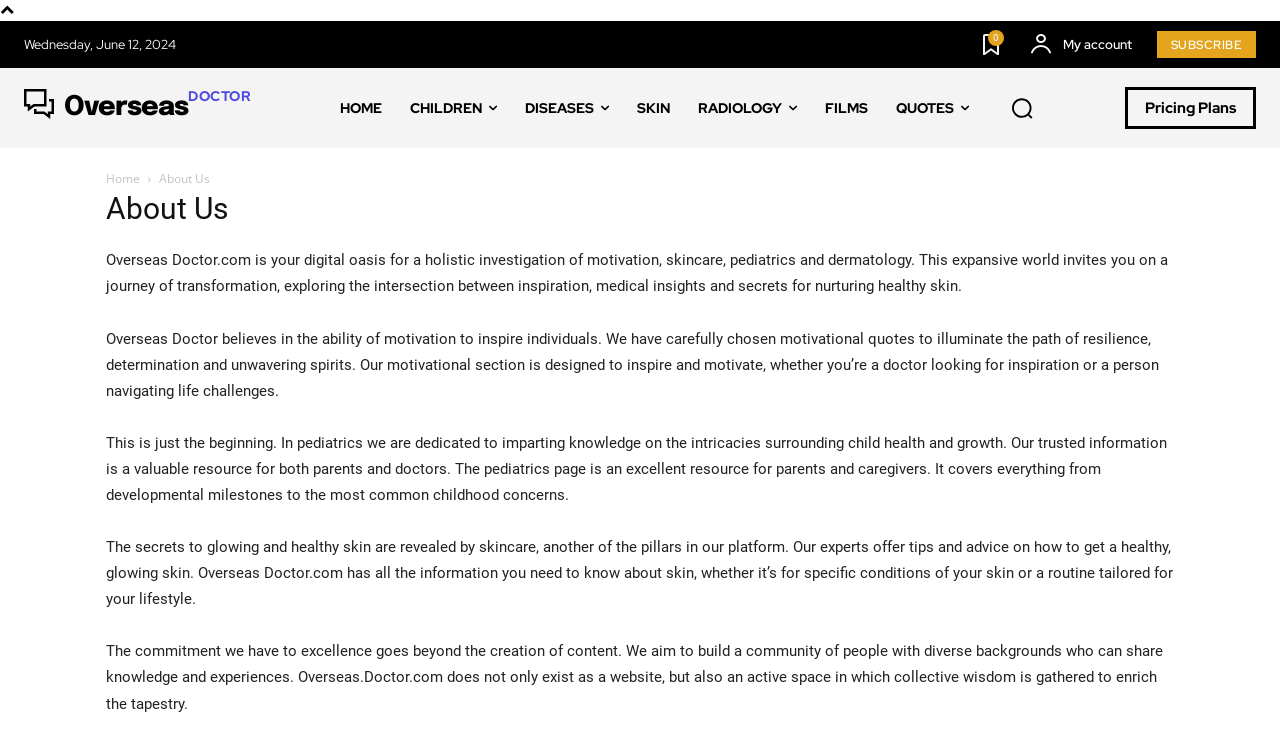Please identify the bounding box coordinates of the clickable element to fulfill the following instruction: "View pricing plans". The coordinates should be four float numbers between 0 and 1, i.e., [left, top, right, bottom].

[0.879, 0.117, 0.981, 0.175]